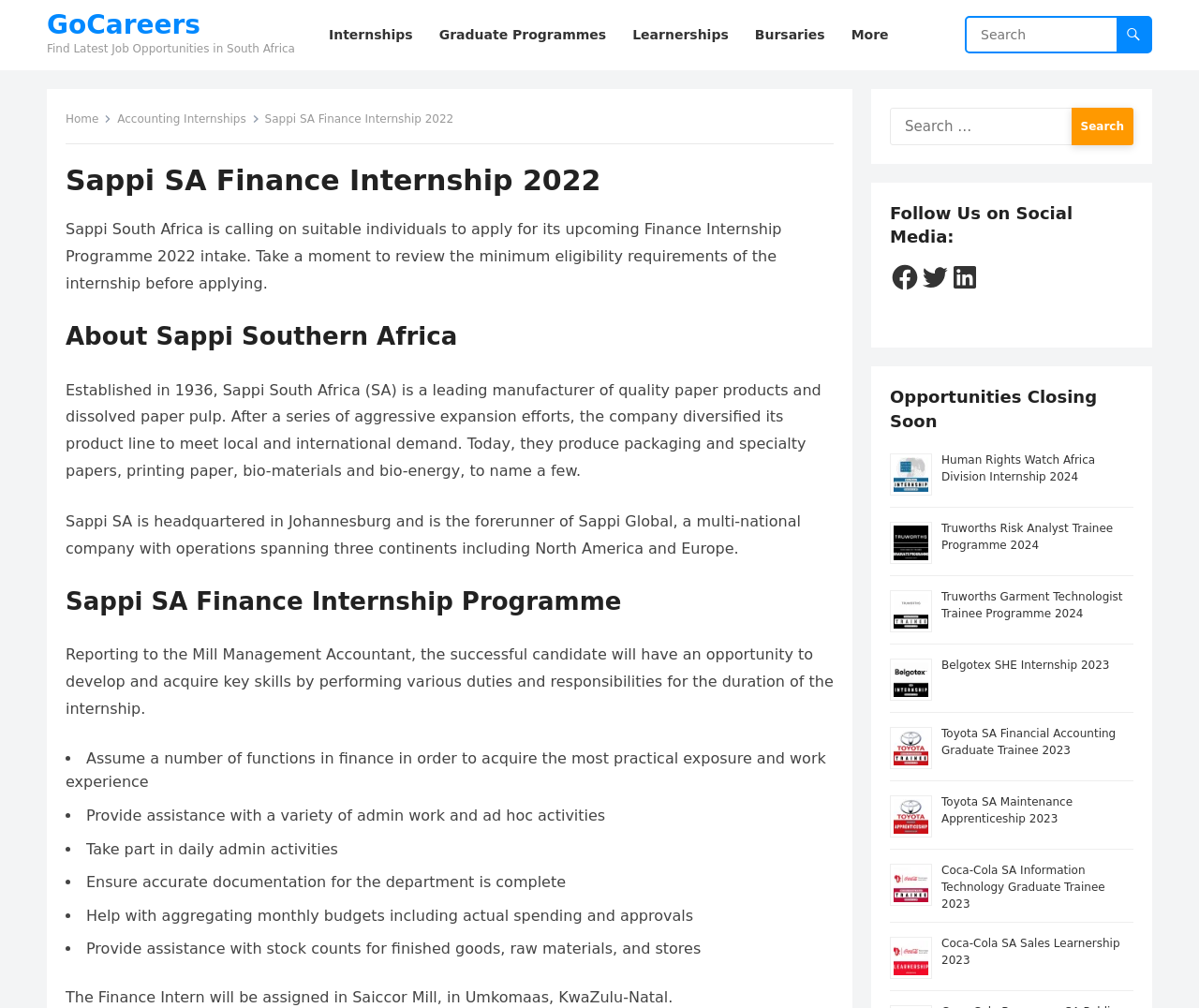Illustrate the webpage thoroughly, mentioning all important details.

The webpage is about Sappi South Africa's Finance Internship Programmes for the 2022 financial year. At the top, there is a heading "GoCareers" and a link to it. Below that, there is a static text "Find Latest Job Opportunities in South Africa". On the top-right corner, there are links to "Internships", "Graduate Programmes", "Learnerships", "Bursaries", and "More". Next to these links, there is a search box with a button.

Below the search box, there is a heading "Sappi SA Finance Internship 2022" and a brief description of the internship programme. The description is followed by a section "About Sappi Southern Africa", which provides information about the company's history, products, and headquarters.

The next section is "Sappi SA Finance Internship Programme", which outlines the responsibilities and duties of the finance intern. The responsibilities are listed in bullet points, including assuming various functions in finance, providing assistance with administrative work, and ensuring accurate documentation.

Below this section, there is a static text stating that the finance intern will be assigned to Saiccor Mill in Umkomaas, KwaZulu-Natal.

On the right side of the page, there is a section "Follow Us on Social Media" with links to Facebook, Twitter, and LinkedIn. Below that, there is a section "Opportunities Closing Soon" with images and links to various internship and trainee programmes, including Human Rights Watch Africa Division Internship 2024, Truworths Risk Analyst Trainee Programme 2024, and others.